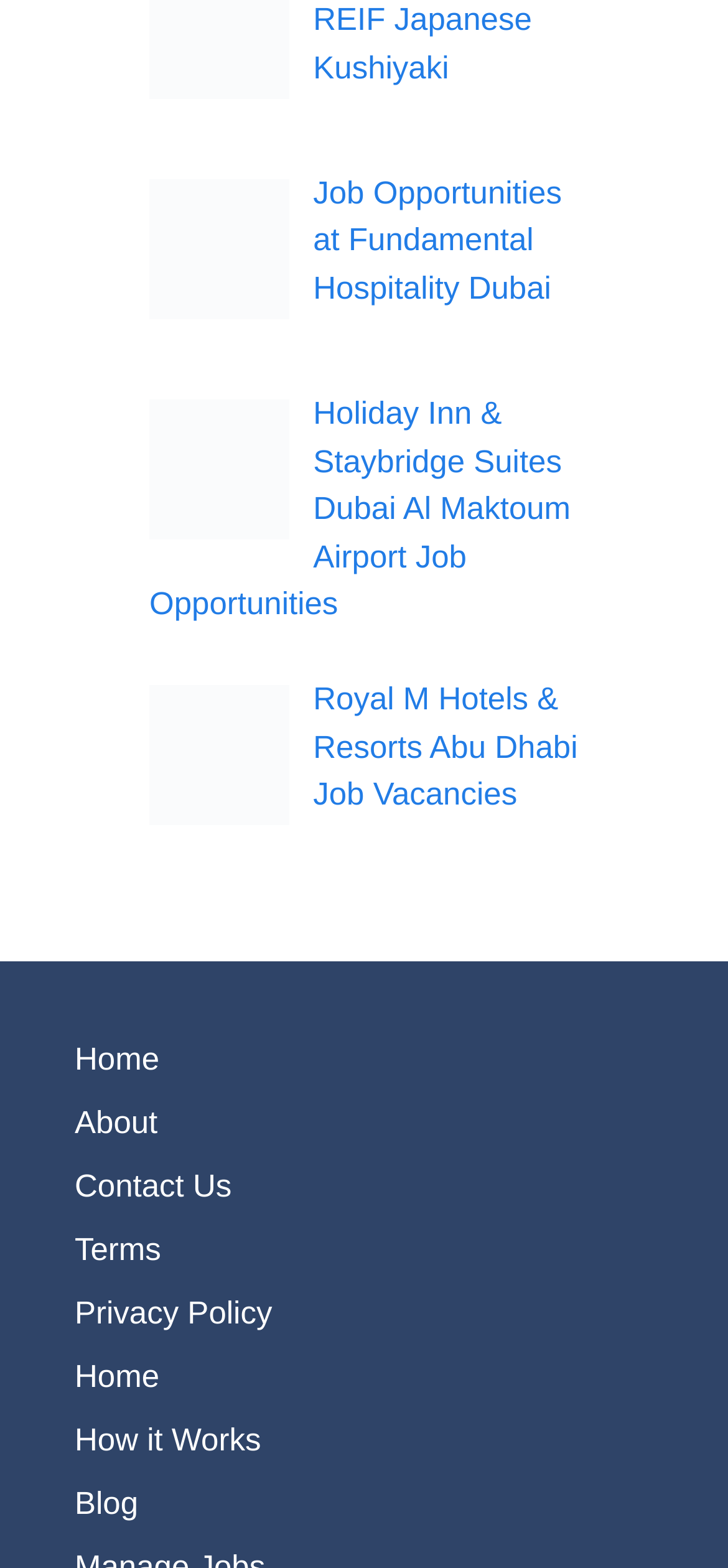What is the last link in the navigation menu?
Please utilize the information in the image to give a detailed response to the question.

The last link in the navigation menu is 'Blog' which is located at the bottom of the menu with a bounding box coordinate of [0.103, 0.948, 0.19, 0.97].